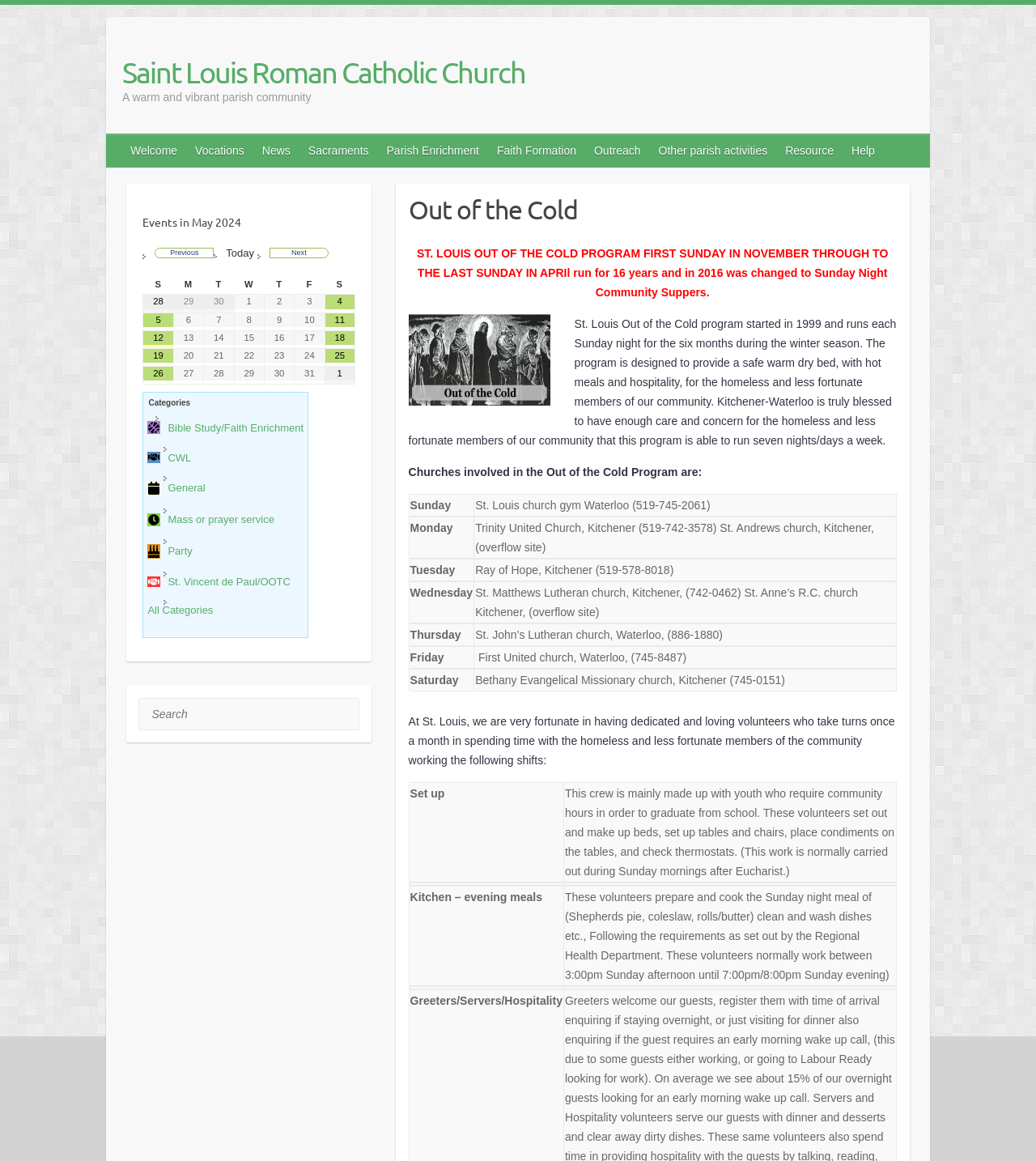Using the information in the image, could you please answer the following question in detail:
What is the name of the church?

The name of the church can be found in the heading element at the top of the webpage, which reads 'Saint Louis Roman Catholic Church'.